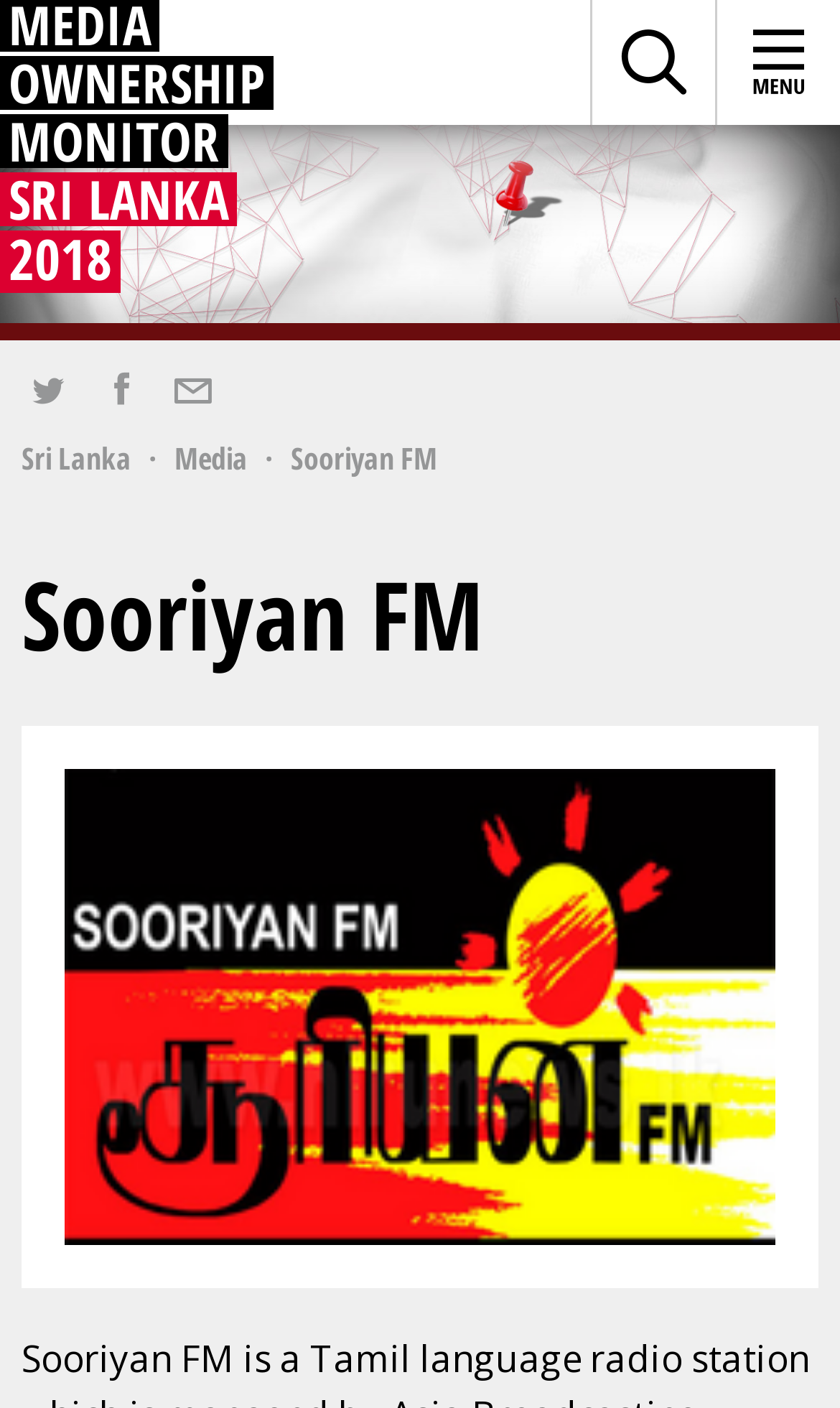How many social media links are there?
From the screenshot, provide a brief answer in one word or phrase.

3